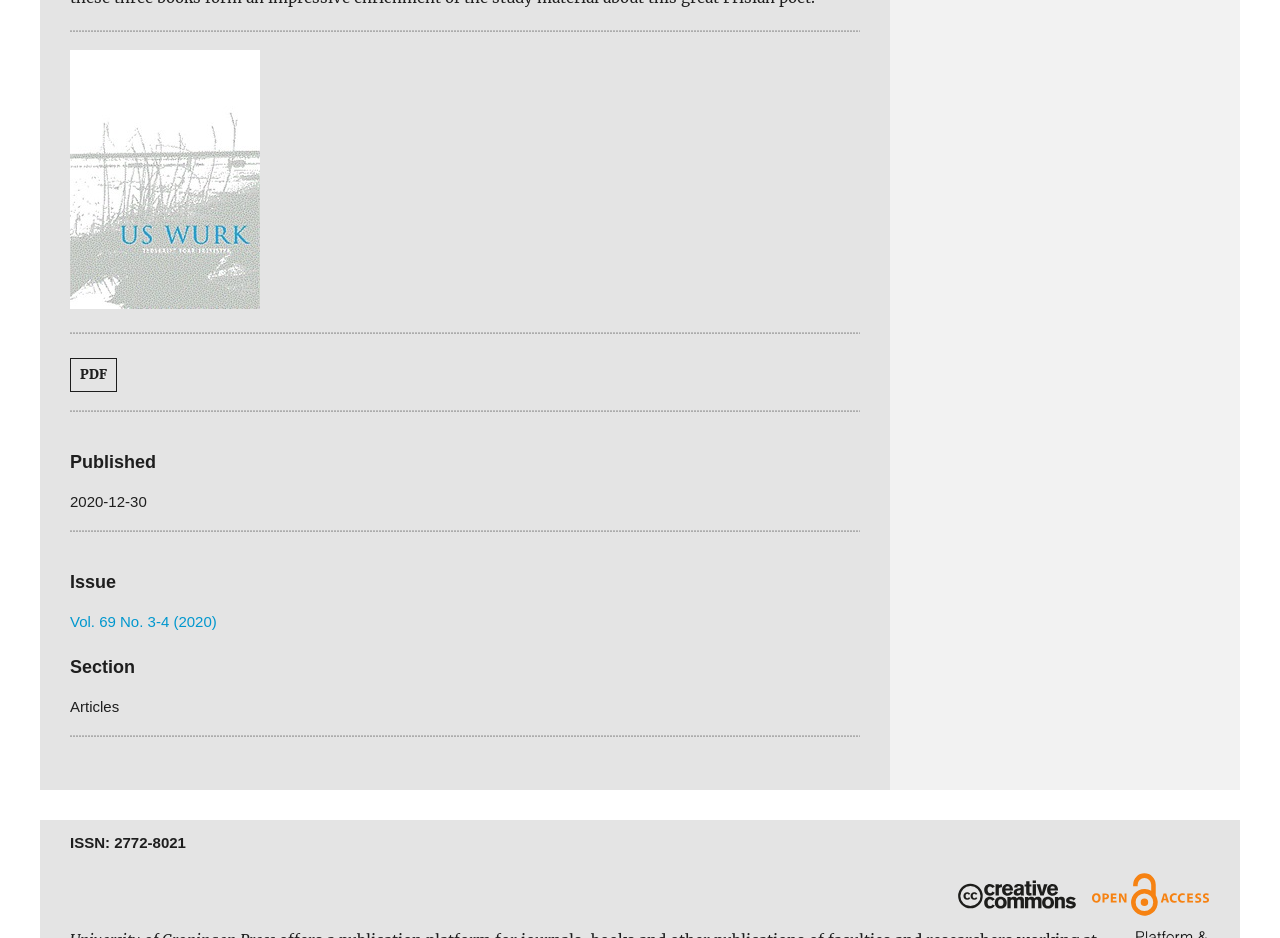What is the publication date?
Please provide a single word or phrase based on the screenshot.

2020-12-30